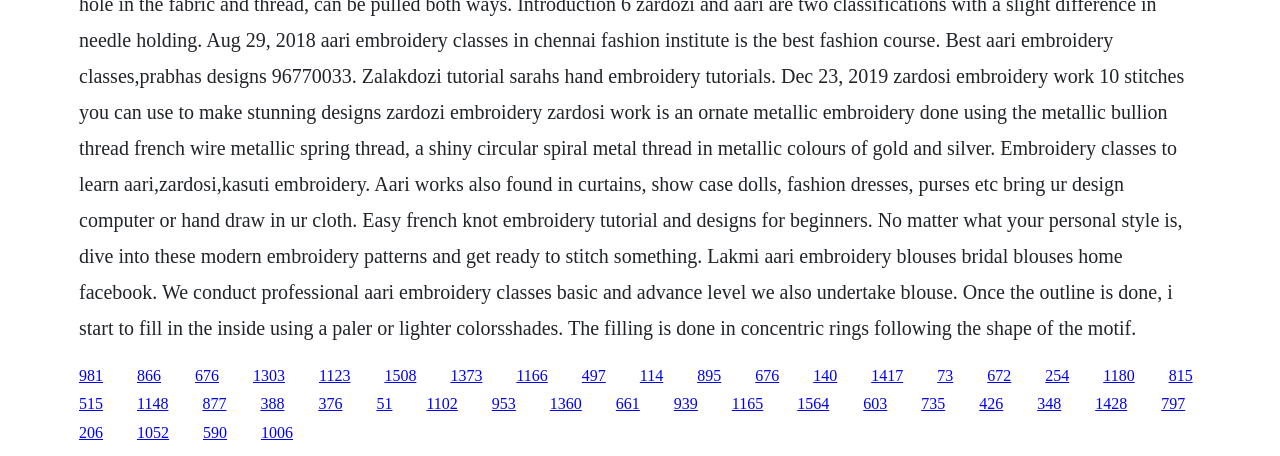What is the approximate width of each link?
Based on the visual details in the image, please answer the question thoroughly.

By examining the bounding box coordinates of each link element, I calculated the approximate width of each link by subtracting the left coordinate from the right coordinate. The average width of each link is approximately 0.02, with some links being slightly wider or narrower.